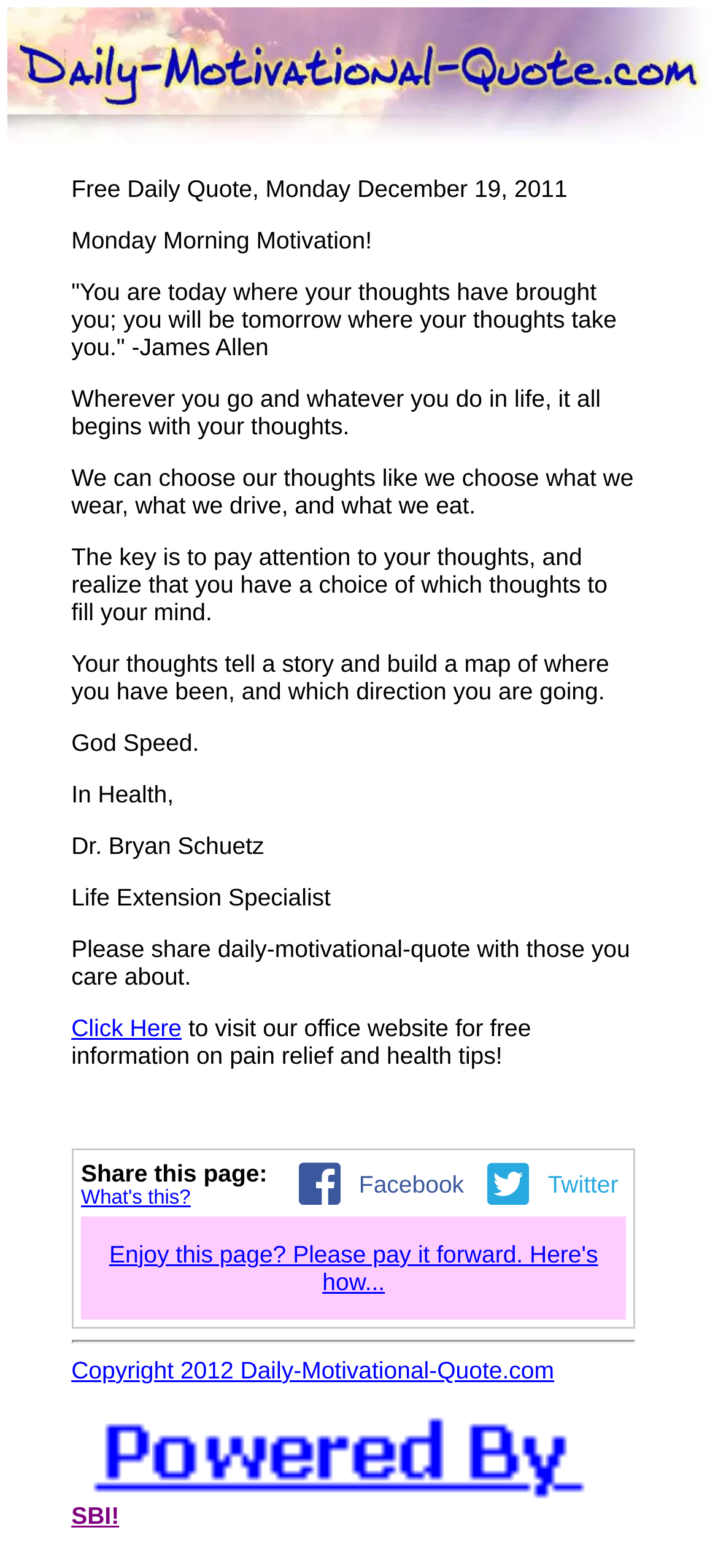Identify the bounding box coordinates of the section to be clicked to complete the task described by the following instruction: "Click the 'What's this?' link". The coordinates should be four float numbers between 0 and 1, formatted as [left, top, right, bottom].

[0.113, 0.757, 0.266, 0.771]